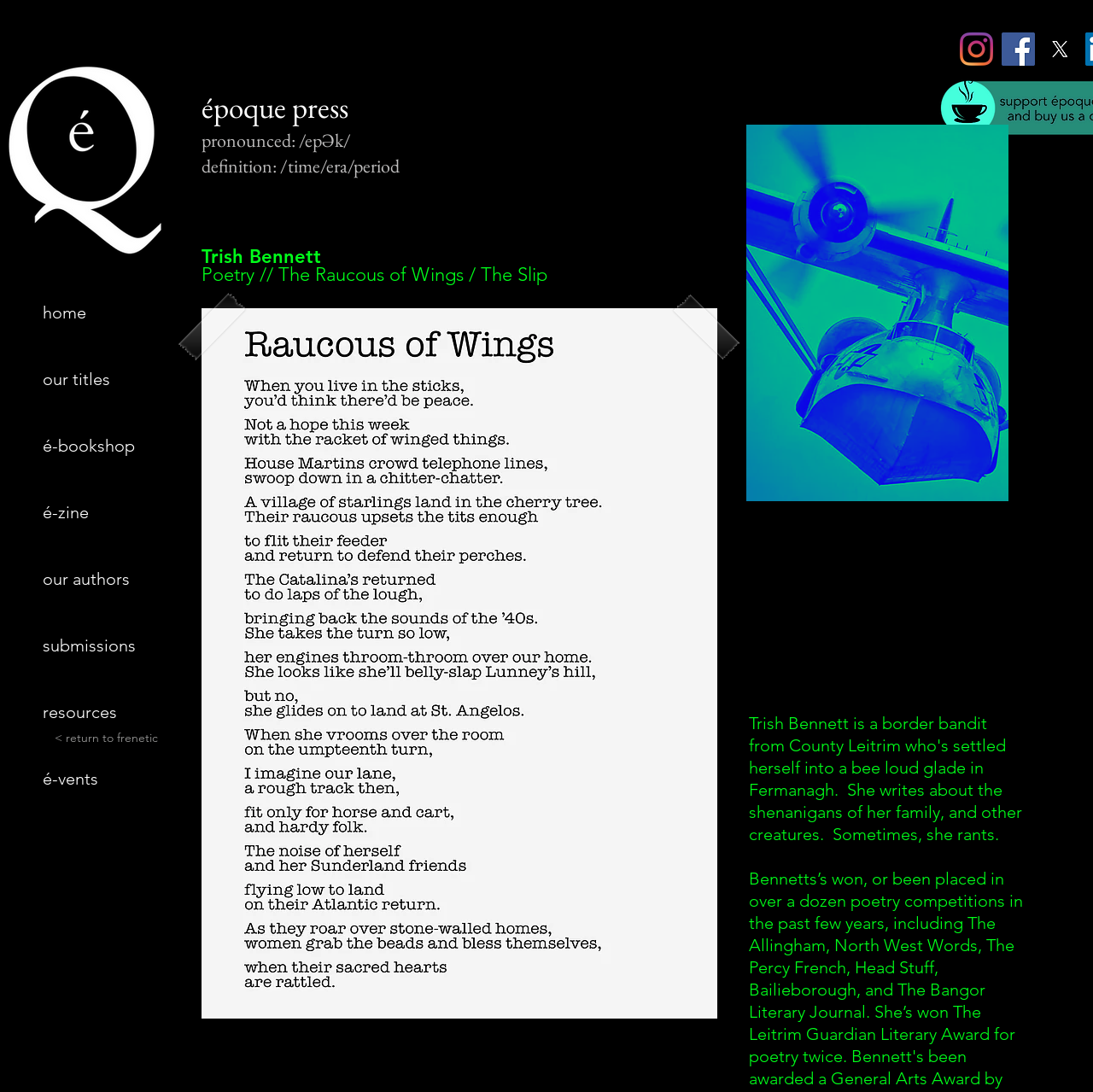Show the bounding box coordinates for the element that needs to be clicked to execute the following instruction: "View époque press home page". Provide the coordinates in the form of four float numbers between 0 and 1, i.e., [left, top, right, bottom].

[0.039, 0.256, 0.198, 0.317]